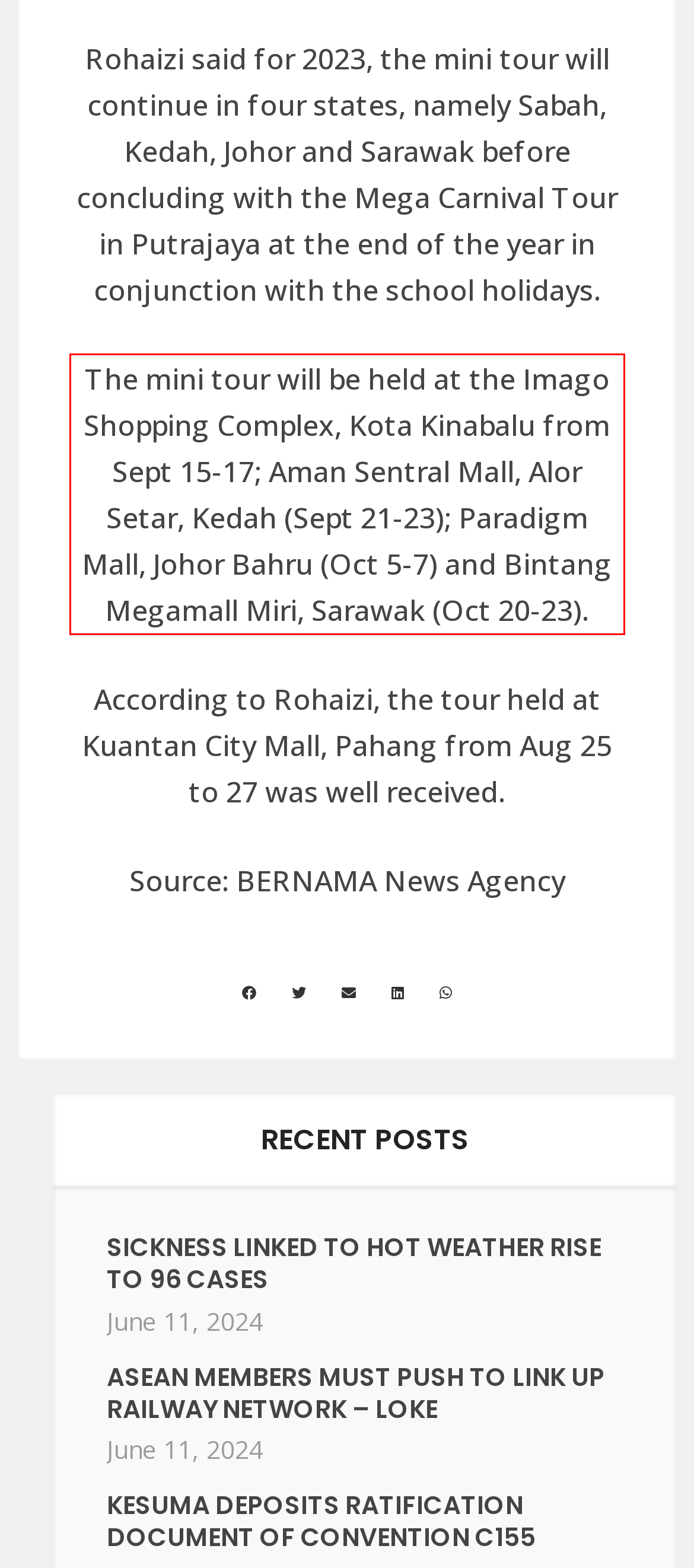Look at the provided screenshot of the webpage and perform OCR on the text within the red bounding box.

The mini tour will be held at the Imago Shopping Complex, Kota Kinabalu from Sept 15-17; Aman Sentral Mall, Alor Setar, Kedah (Sept 21-23); Paradigm Mall, Johor Bahru (Oct 5-7) and Bintang Megamall Miri, Sarawak (Oct 20-23).